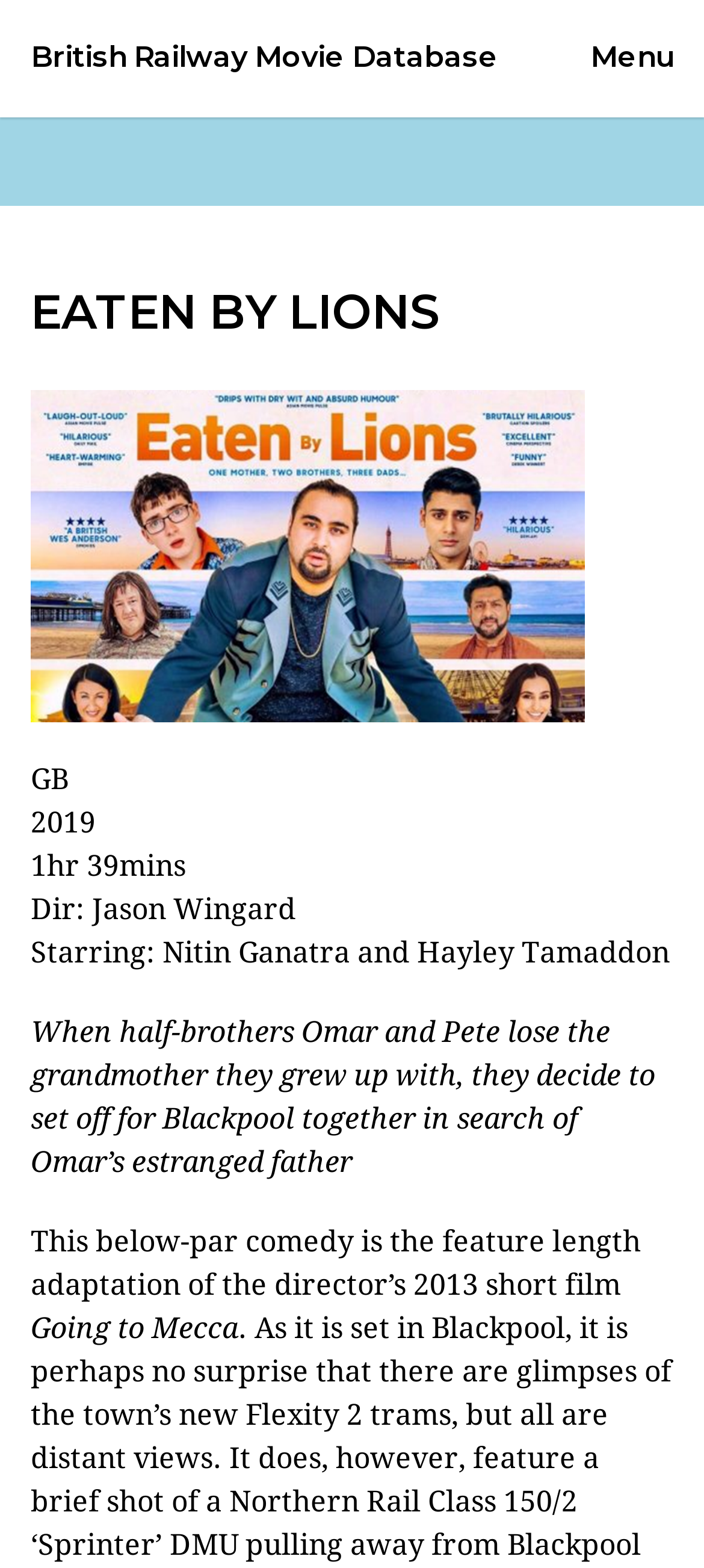Using the description "Menu", locate and provide the bounding box of the UI element.

[0.796, 0.0, 1.0, 0.075]